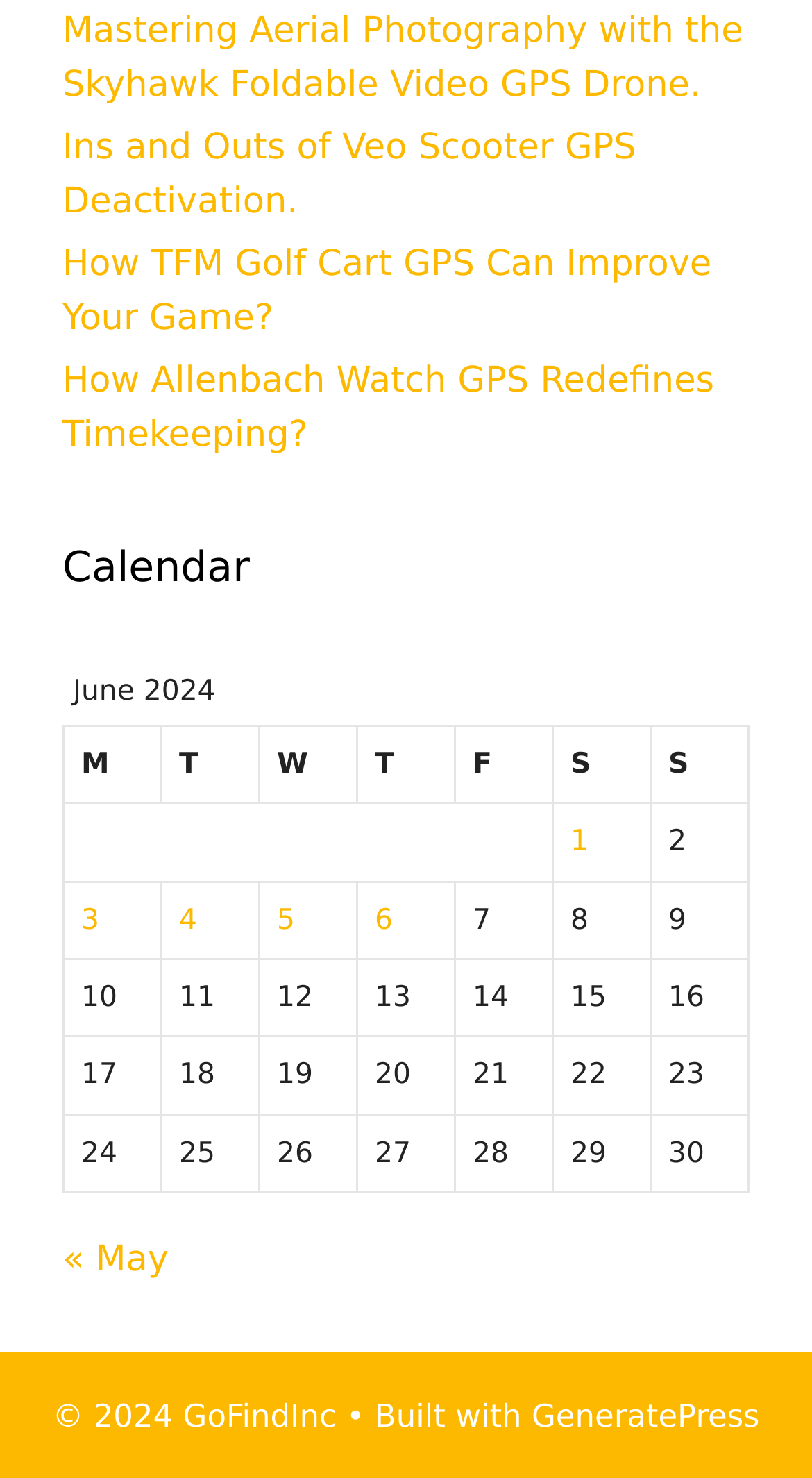Respond with a single word or phrase:
What is the purpose of the links in the calendar table?

To view posts published on specific dates